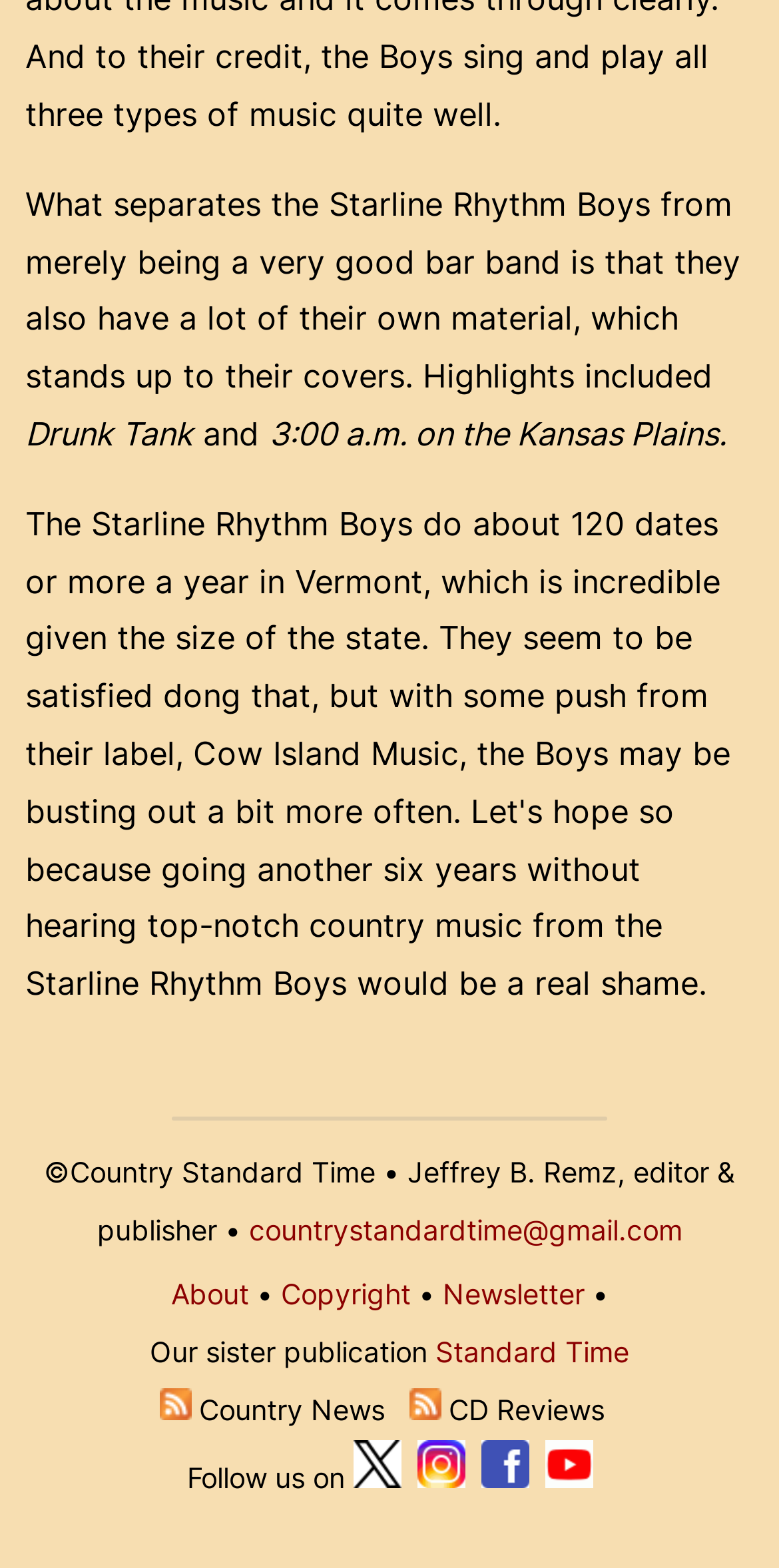From the webpage screenshot, predict the bounding box of the UI element that matches this description: "Standard Time".

[0.559, 0.851, 0.808, 0.873]